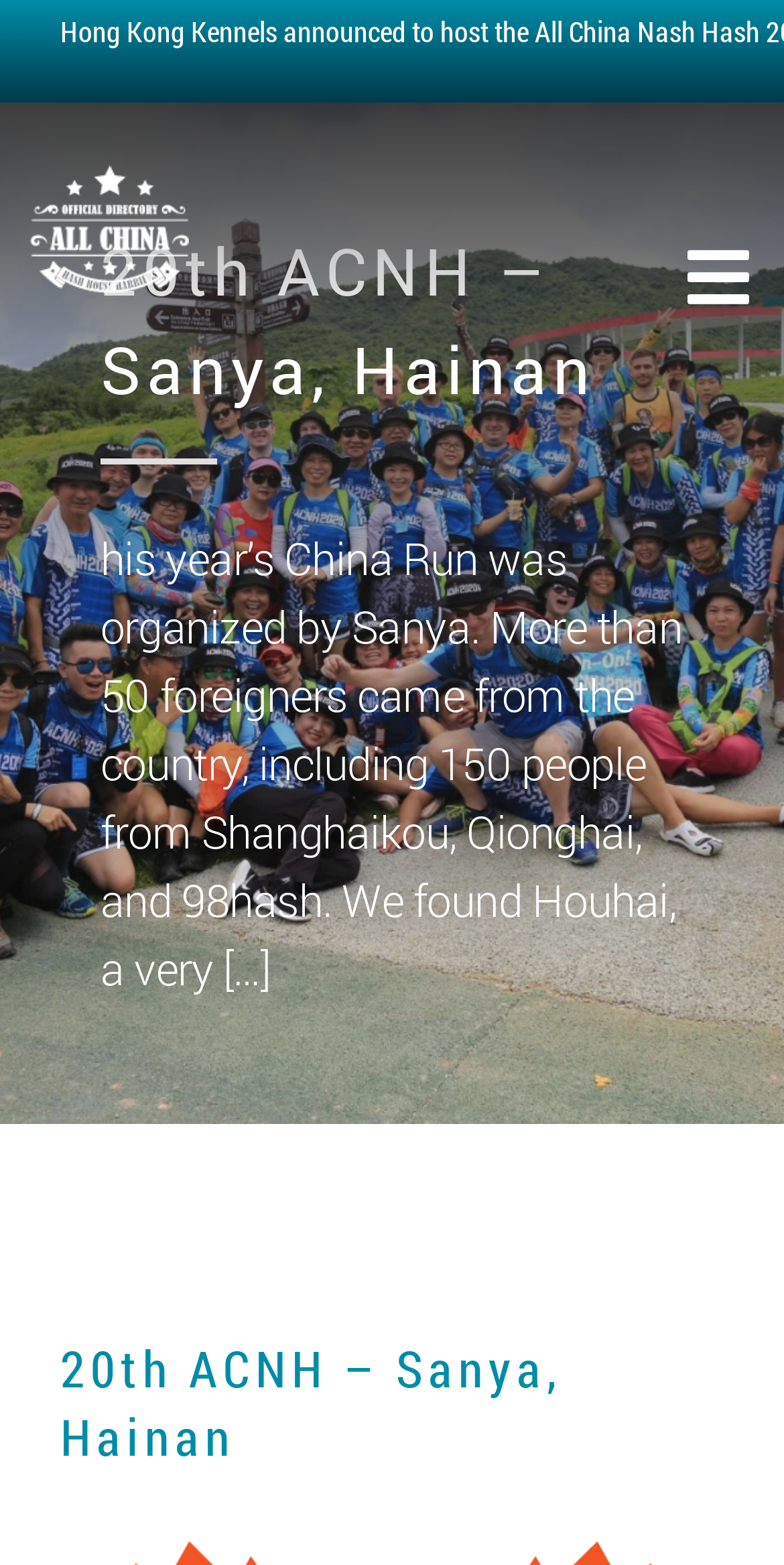Using the information from the screenshot, answer the following question thoroughly:
What is the logo of All China H3?

I found the logo by looking at the image element with the description 'All China H3 Logo' which is a child of the link element with the same description. This logo is likely to be the logo of All China H3.